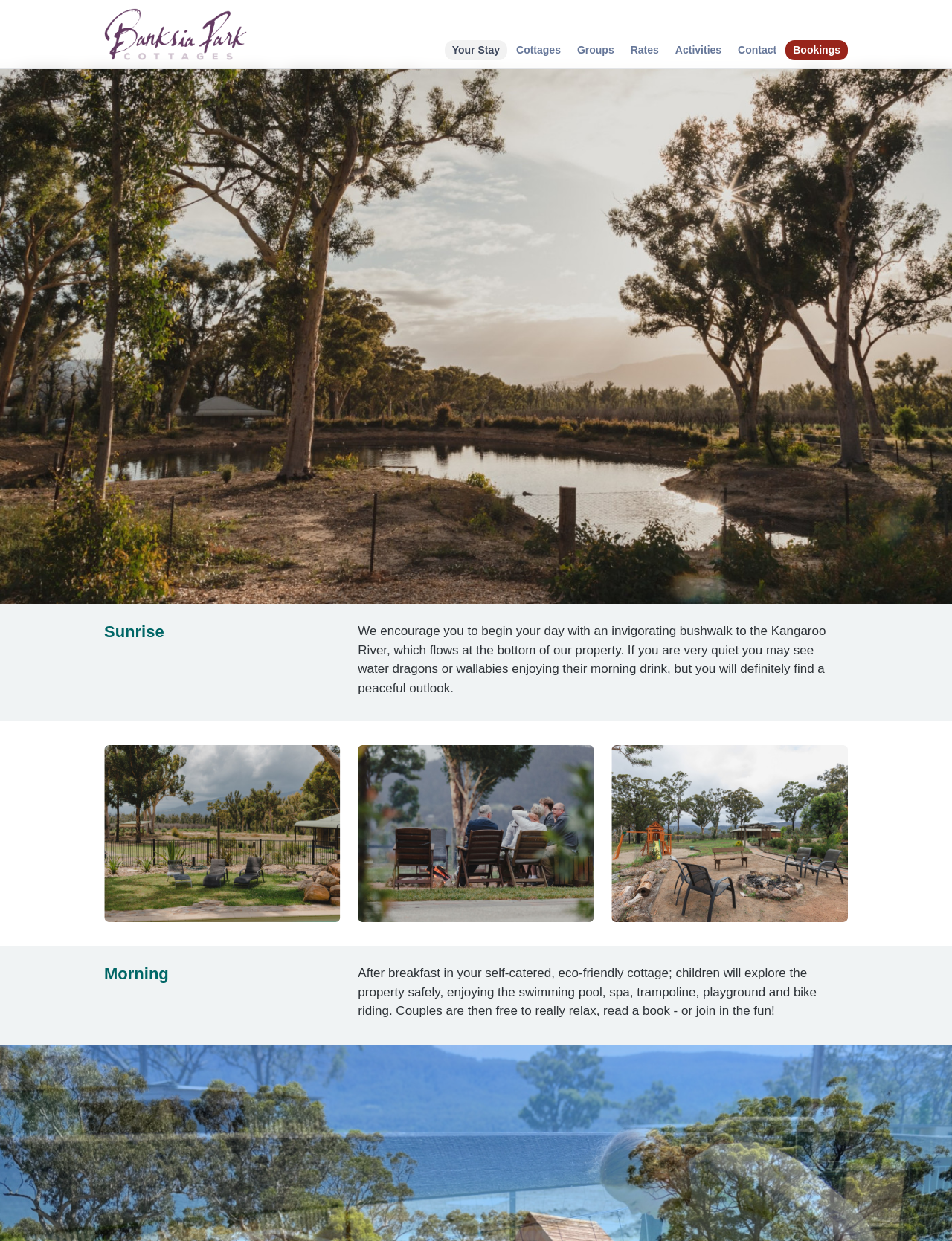Please find the bounding box coordinates of the element's region to be clicked to carry out this instruction: "Check the 'Activities' link".

[0.701, 0.032, 0.766, 0.049]